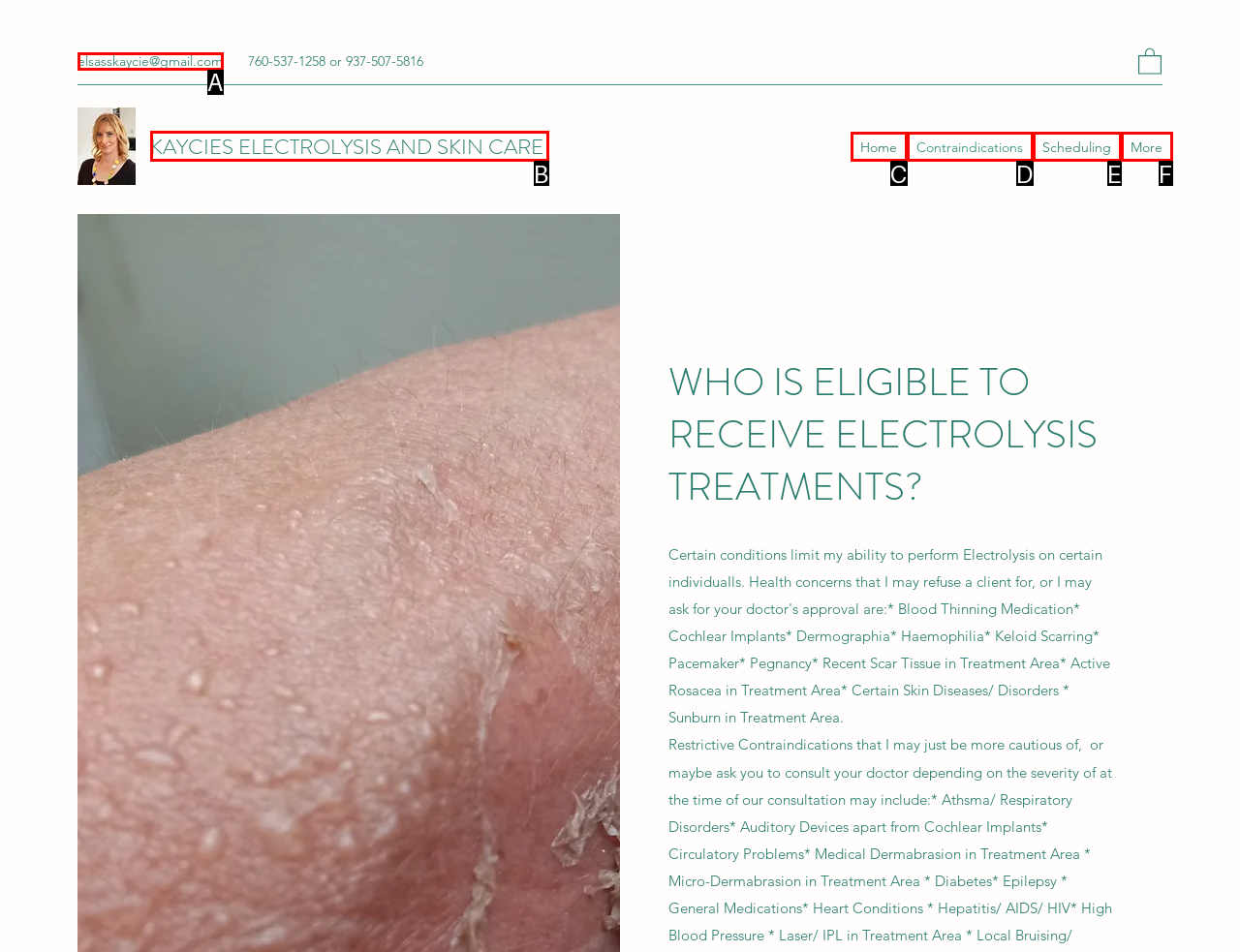Given the description: KAYCIES ELECTROLYSIS AND SKIN CARE, identify the HTML element that fits best. Respond with the letter of the correct option from the choices.

B